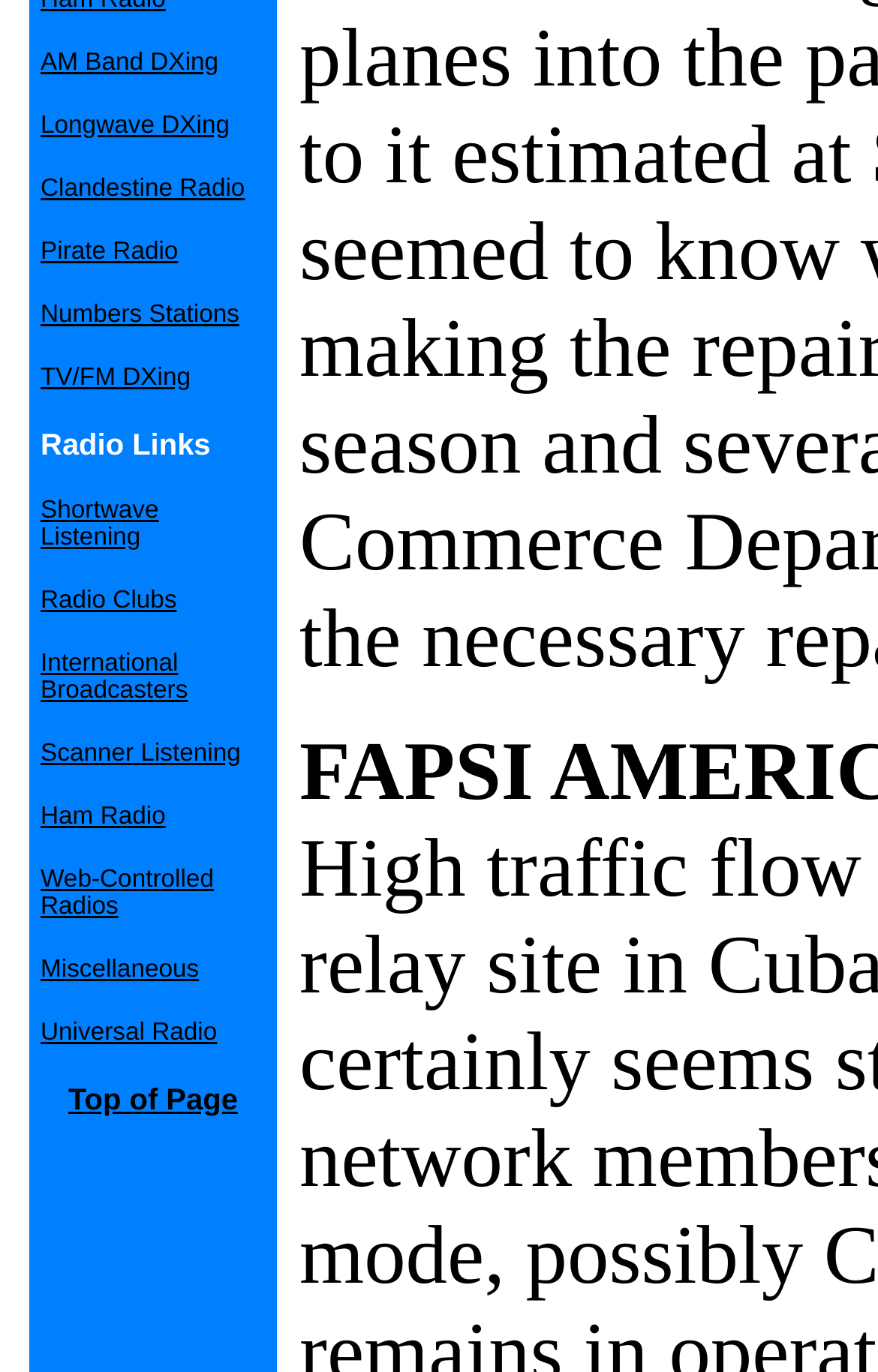Using the provided description aria-label="Menu", find the bounding box coordinates for the UI element. Provide the coordinates in (top-left x, top-left y, bottom-right x, bottom-right y) format, ensuring all values are between 0 and 1.

None